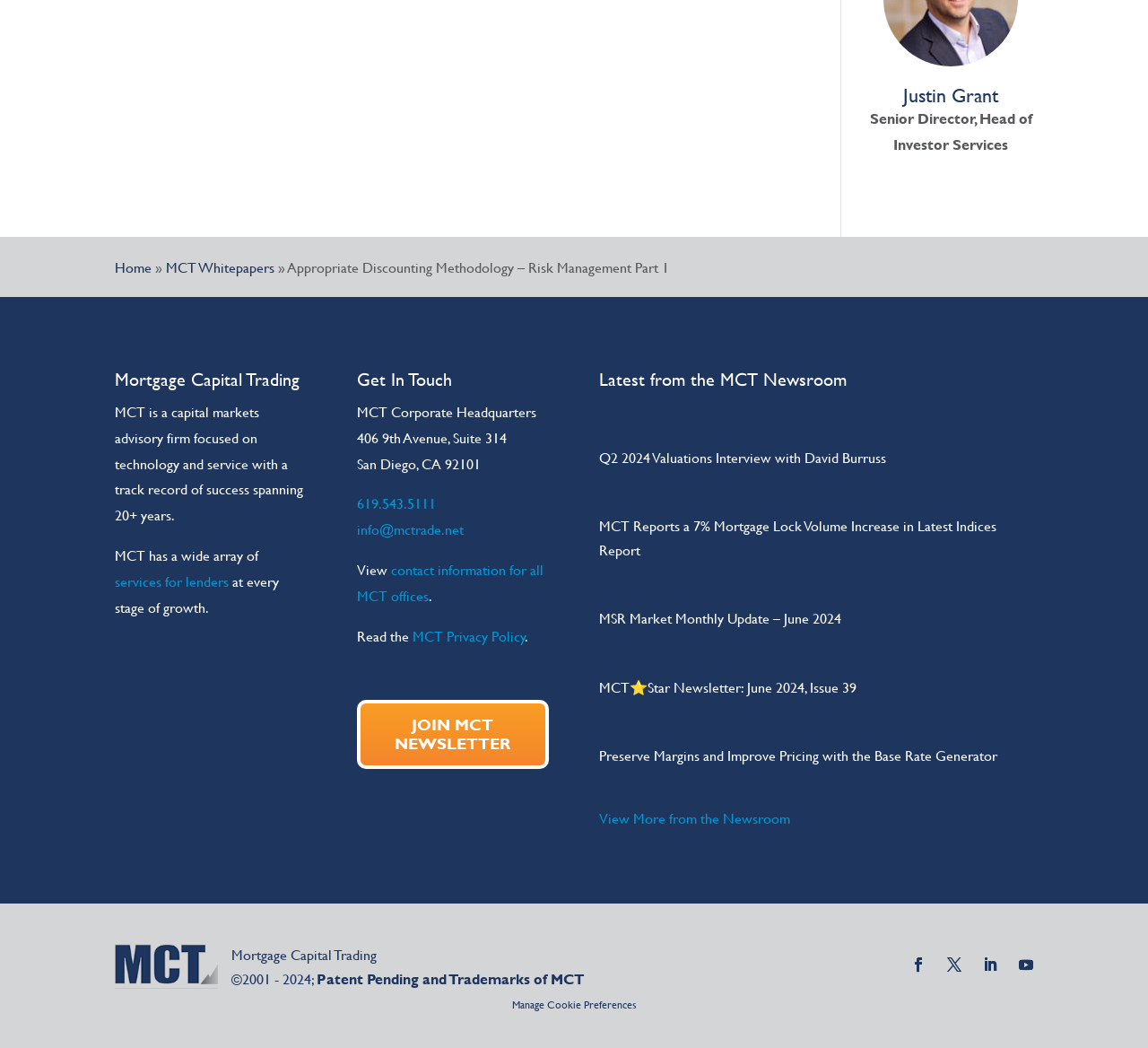Identify the bounding box coordinates of the area you need to click to perform the following instruction: "View 'MCT Whitepapers'".

[0.145, 0.245, 0.239, 0.264]